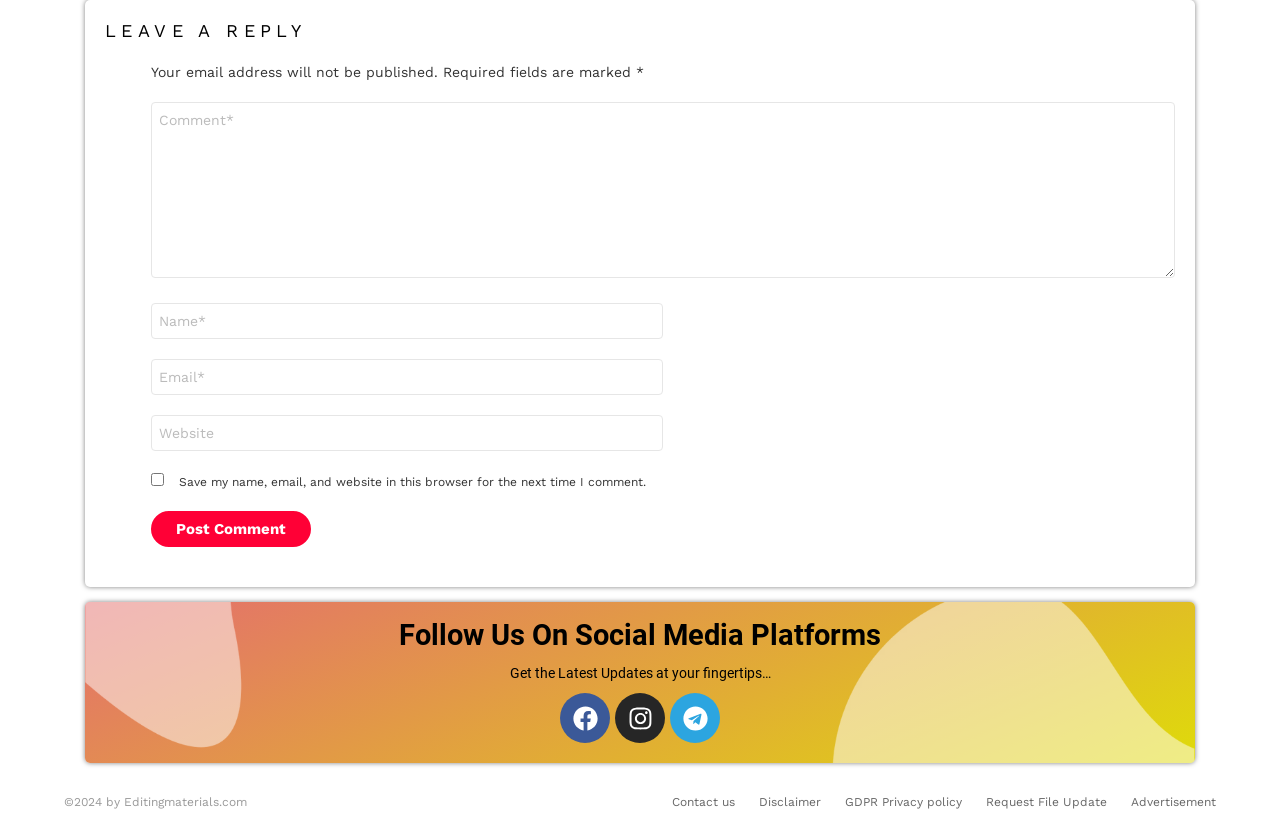What is the purpose of the text box labeled 'Comment'?
Observe the image and answer the question with a one-word or short phrase response.

Leave a reply